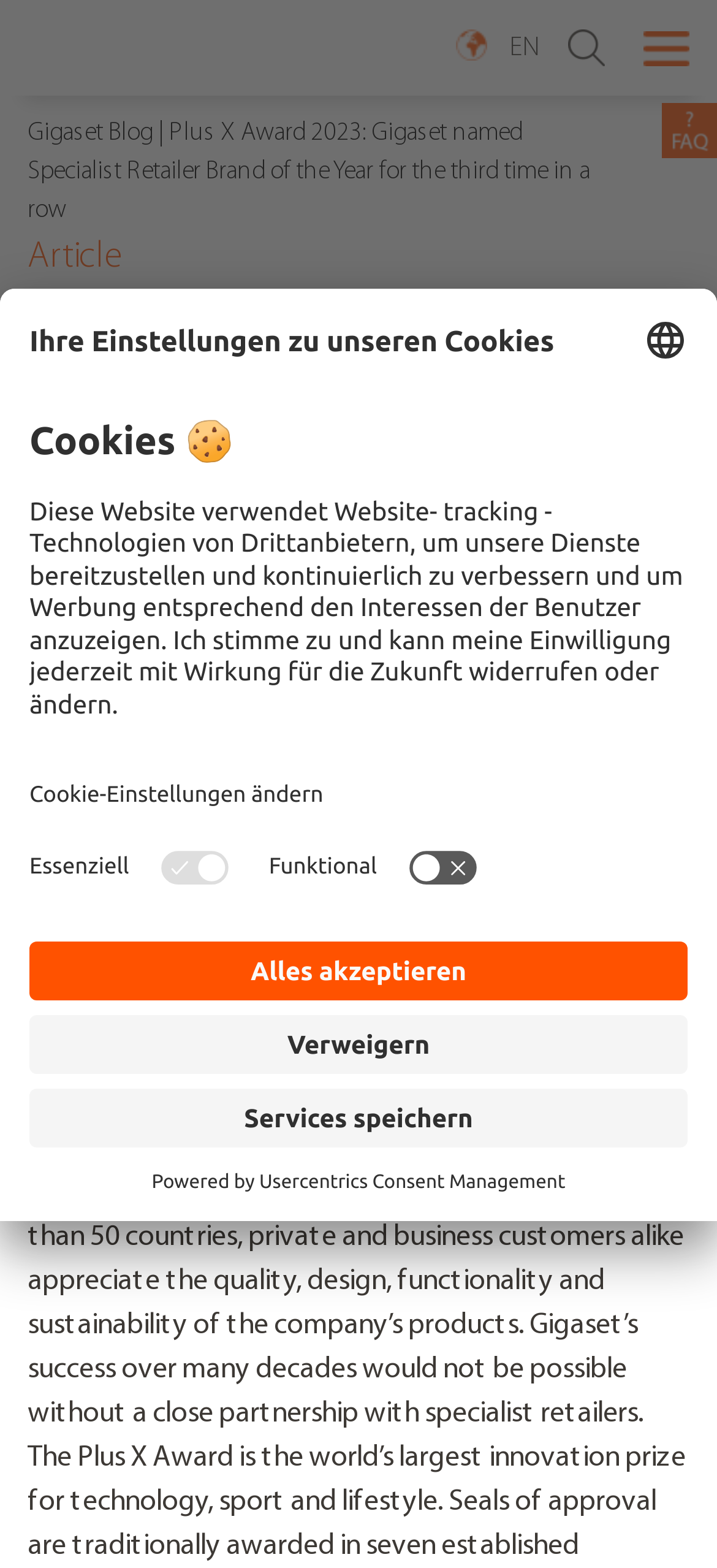What is the company's position in DECT telephony?
Examine the screenshot and reply with a single word or phrase.

Europe's number one